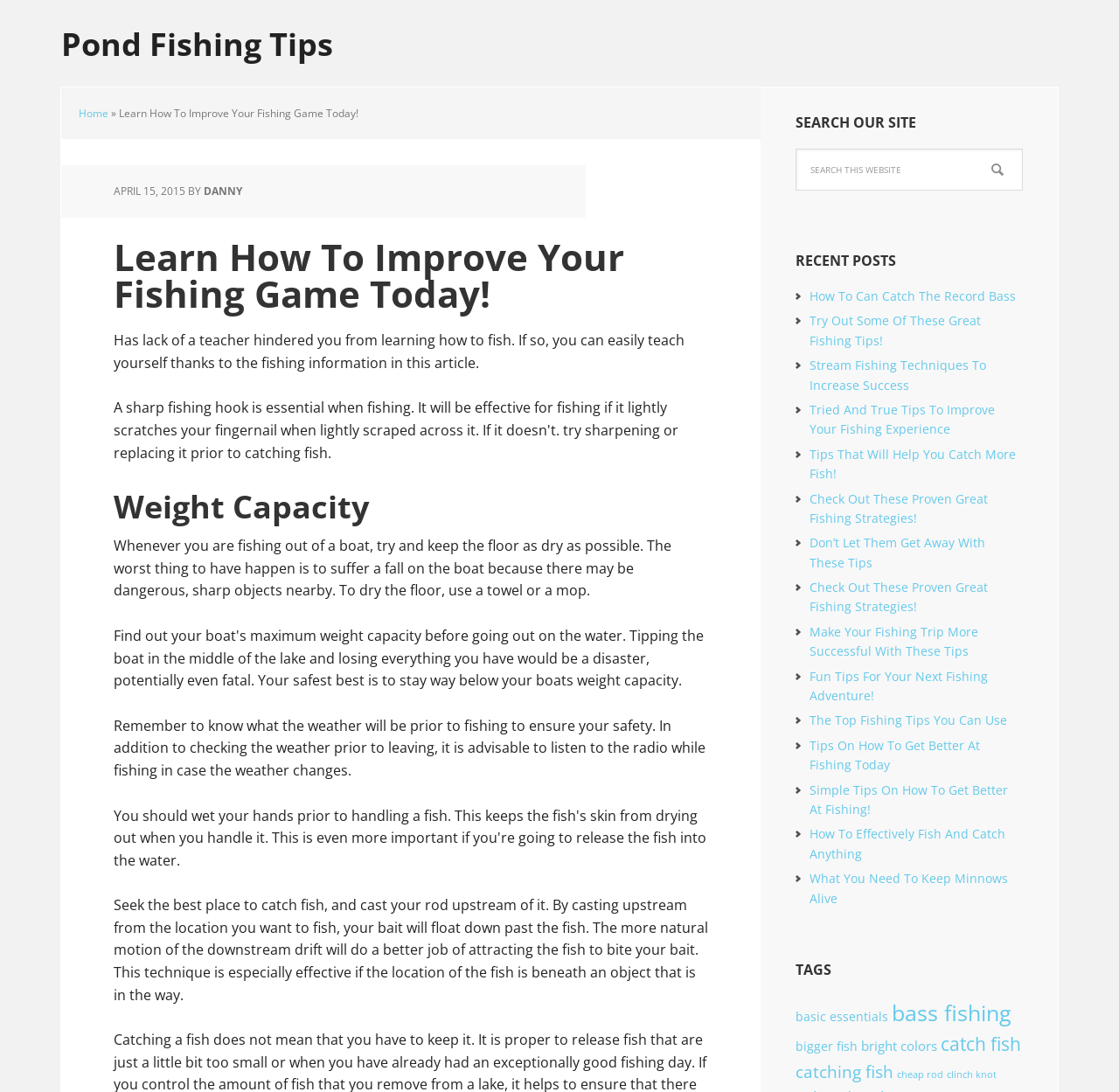Pinpoint the bounding box coordinates of the element that must be clicked to accomplish the following instruction: "Read the article about how to improve your fishing game". The coordinates should be in the format of four float numbers between 0 and 1, i.e., [left, top, right, bottom].

[0.106, 0.219, 0.633, 0.286]